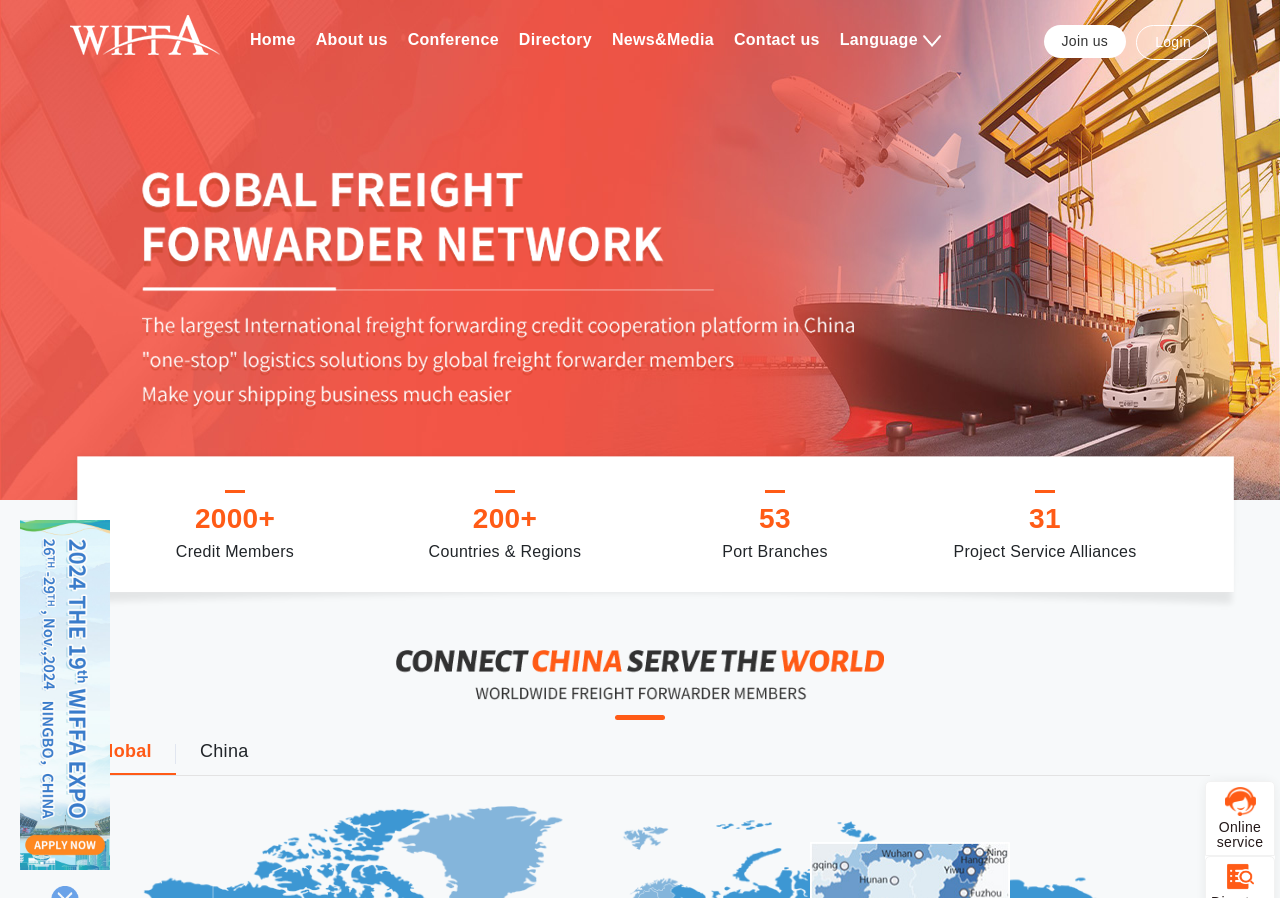Please determine the bounding box coordinates of the clickable area required to carry out the following instruction: "Login to the platform". The coordinates must be four float numbers between 0 and 1, represented as [left, top, right, bottom].

[0.888, 0.028, 0.945, 0.067]